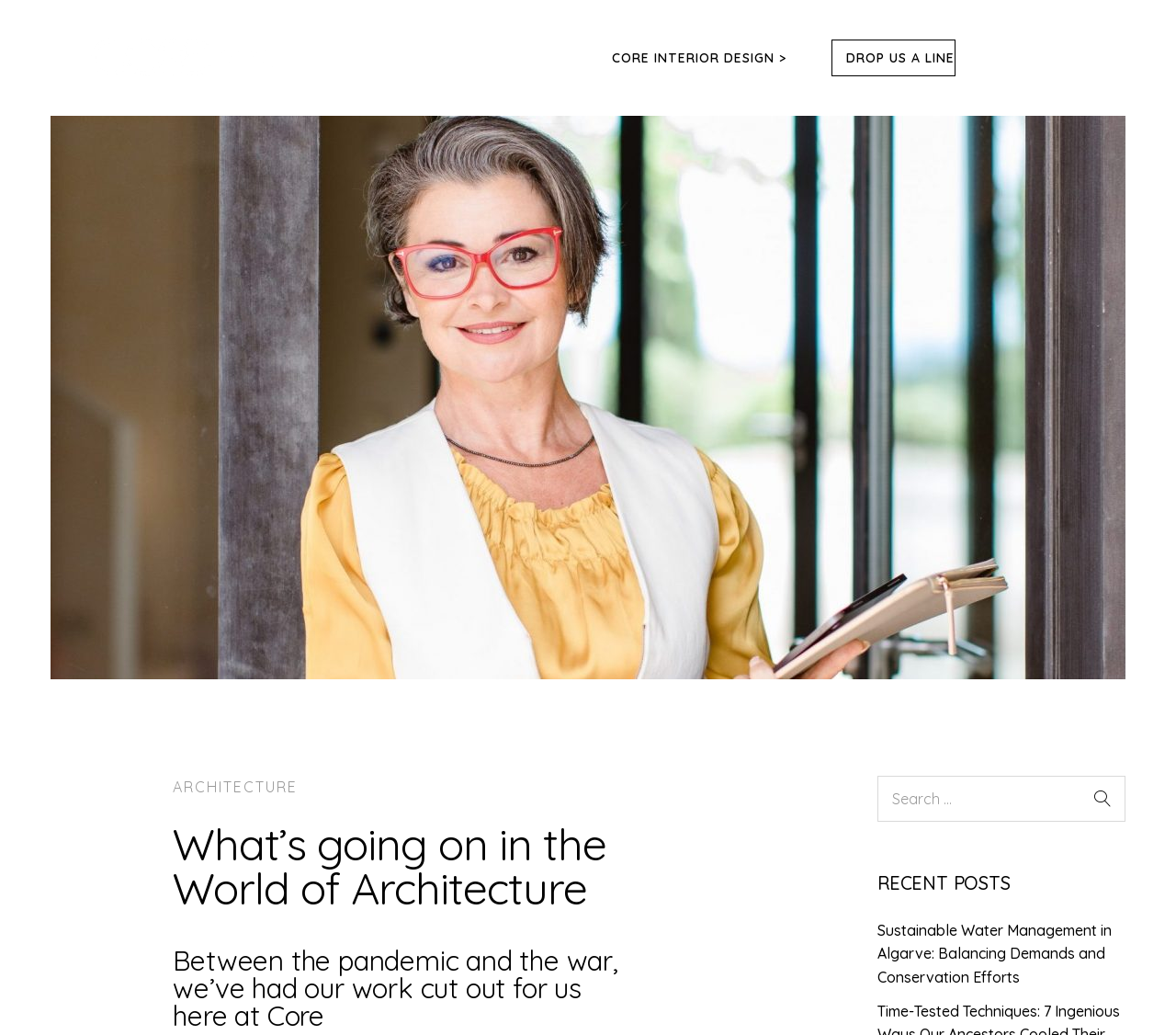Find and specify the bounding box coordinates that correspond to the clickable region for the instruction: "explore CORE INTERIOR DESIGN".

[0.52, 0.048, 0.669, 0.064]